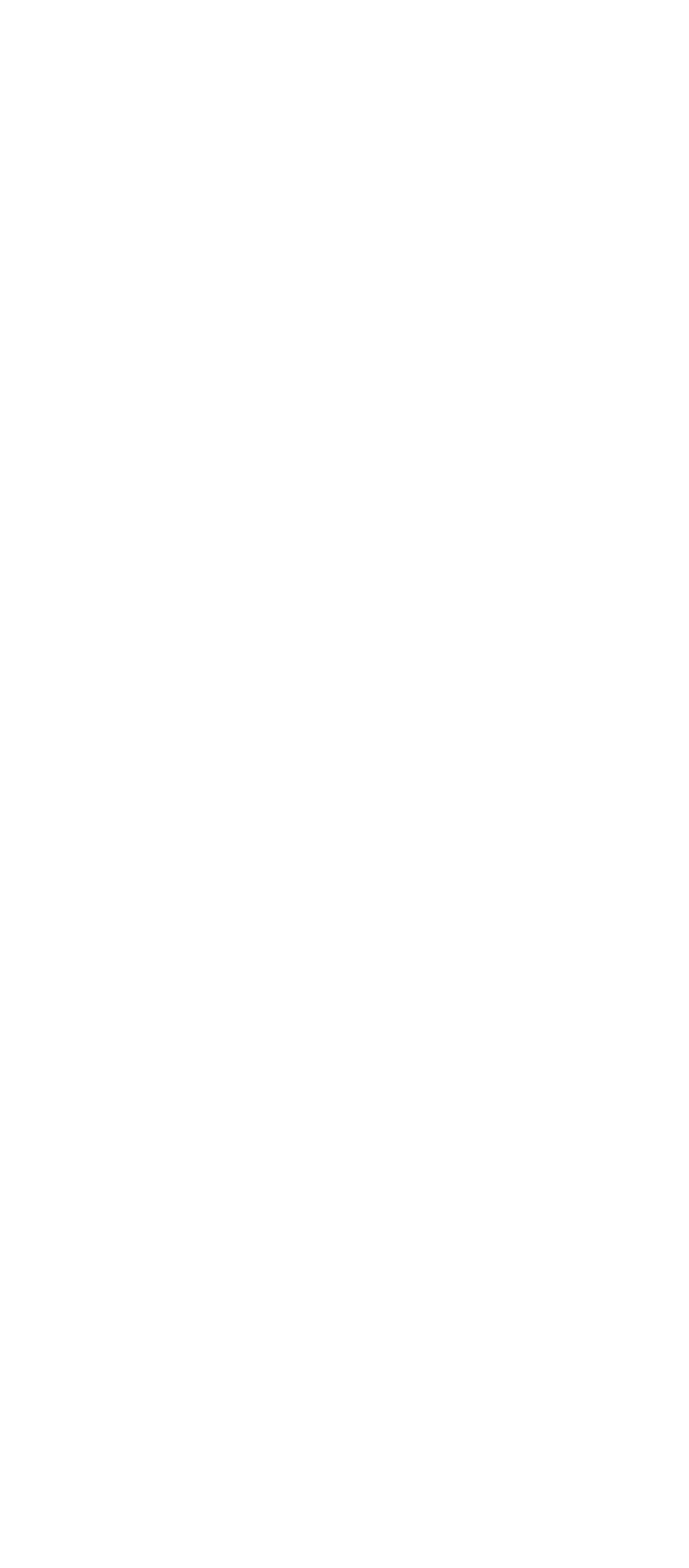Please identify the bounding box coordinates of the area that needs to be clicked to fulfill the following instruction: "Visit the App Developer Software Hyderabad page."

[0.077, 0.269, 0.713, 0.297]